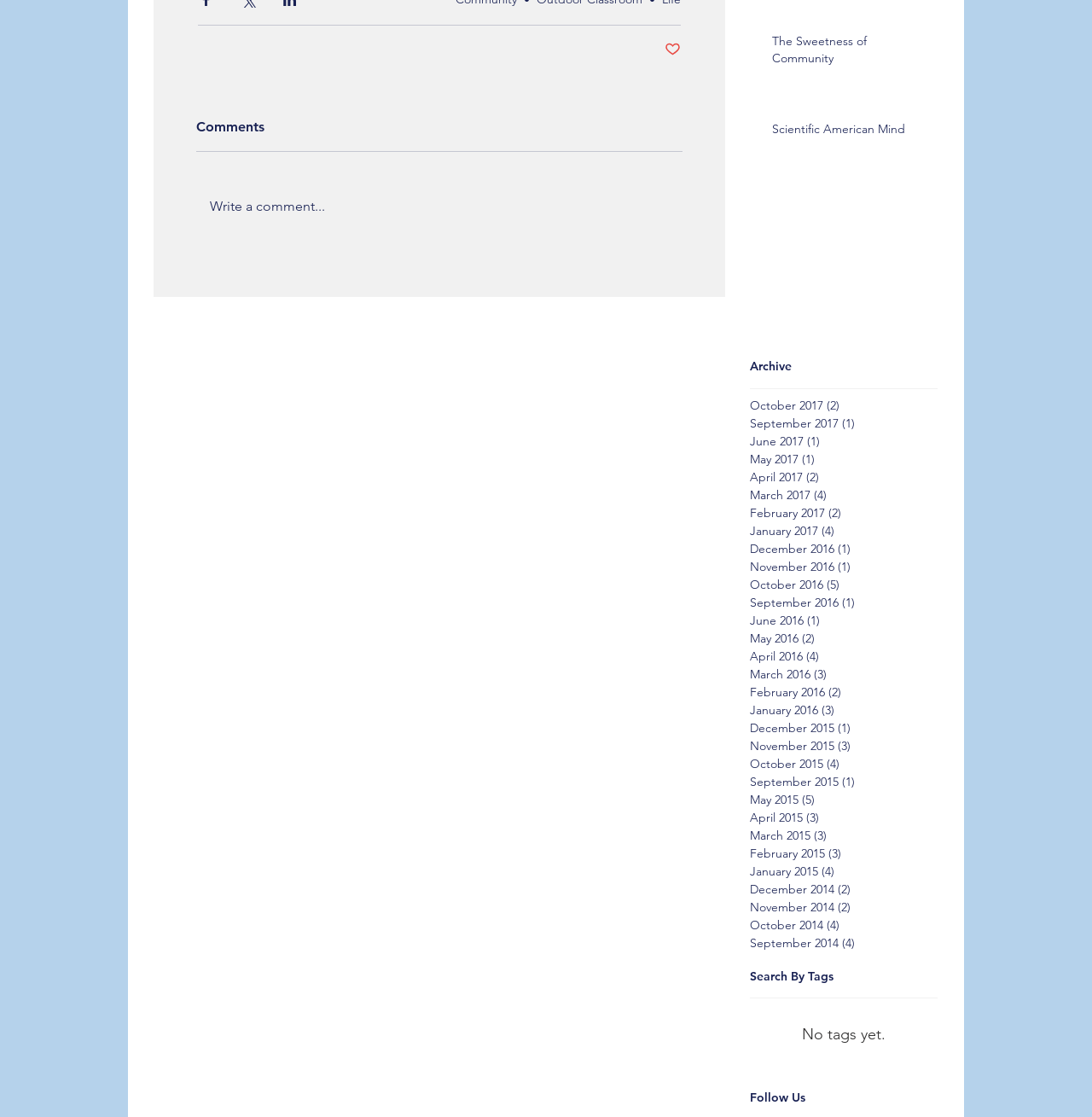Please specify the bounding box coordinates for the clickable region that will help you carry out the instruction: "View October 2017 posts".

[0.687, 0.355, 0.851, 0.371]